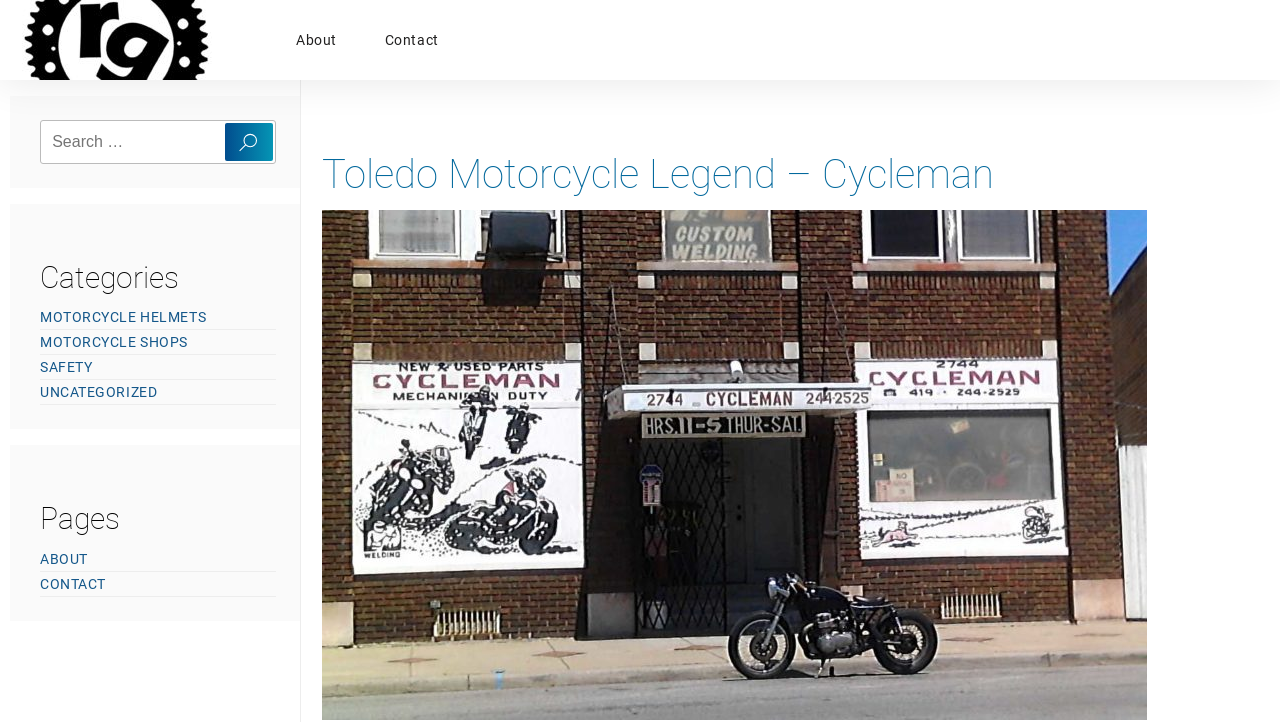Determine the bounding box coordinates in the format (top-left x, top-left y, bottom-right x, bottom-right y). Ensure all values are floating point numbers between 0 and 1. Identify the bounding box of the UI element described by: Motorcycle Helmets

[0.031, 0.424, 0.161, 0.454]